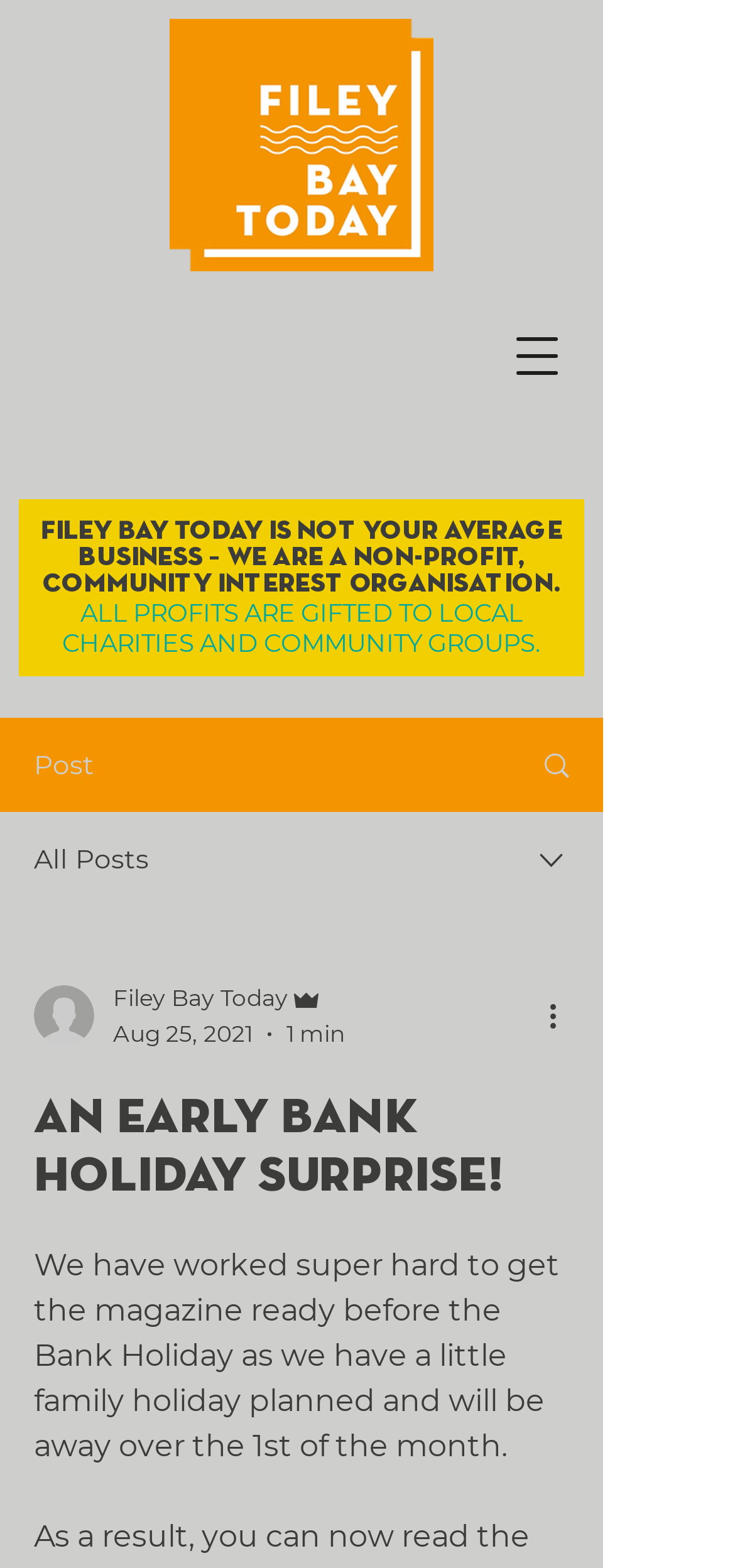Respond with a single word or phrase:
What type of organization is Filey Bay Today?

Non-profit